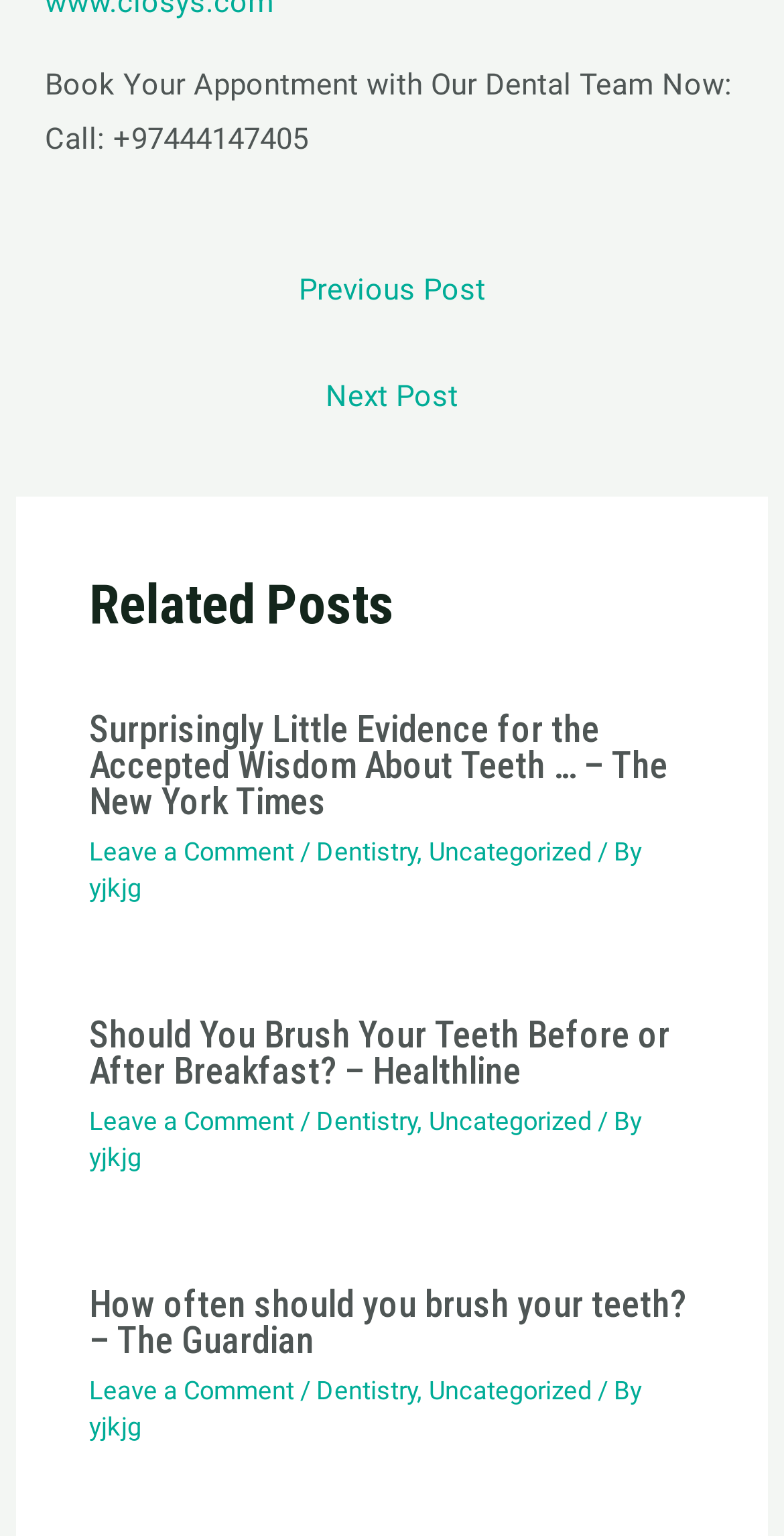Please analyze the image and provide a thorough answer to the question:
How many related posts are shown on the webpage?

The webpage shows three related posts, each with a heading, a link, and some metadata. These posts are listed under the 'Related Posts' heading.